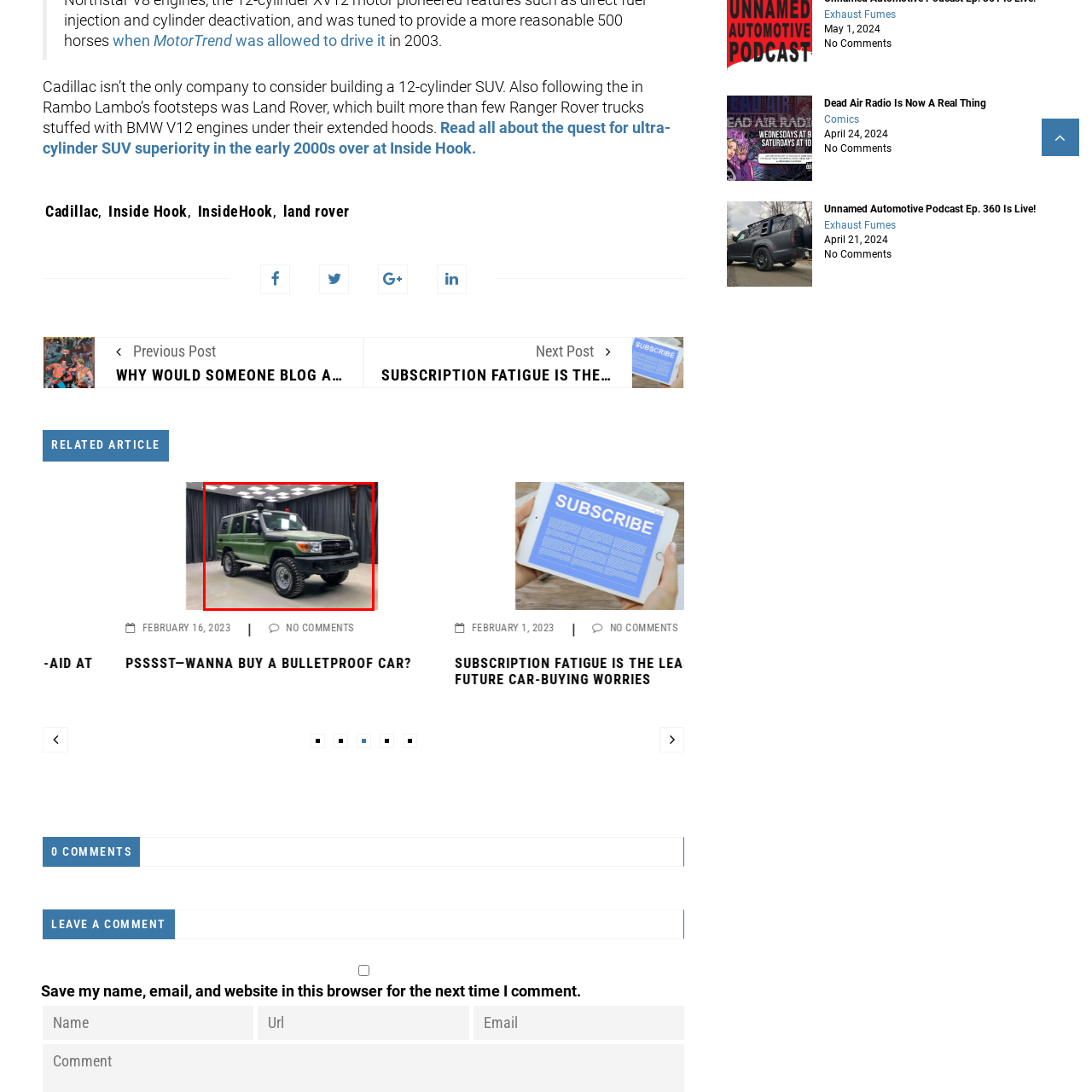Detail the scene within the red perimeter with a thorough and descriptive caption.

This image features a rugged Toyota Land Cruiser, specifically a model known for its off-road capabilities and durability. The vehicle is presented in a distinctive olive green color, emphasizing its utilitarian design, which is often favored for military and adventurous purposes. Positioned in an indoor showroom setting, the Land Cruiser boasts a robust structure, with prominent wheel arches and thick tires that suggest readiness for challenging terrains. The backdrop consists of dark drapes, creating a contrast that highlights the vehicle's features. Additionally, a red emergency light is mounted on the roof, hinting at its functional versatility, possibly for rescue or off-road exploration operations.